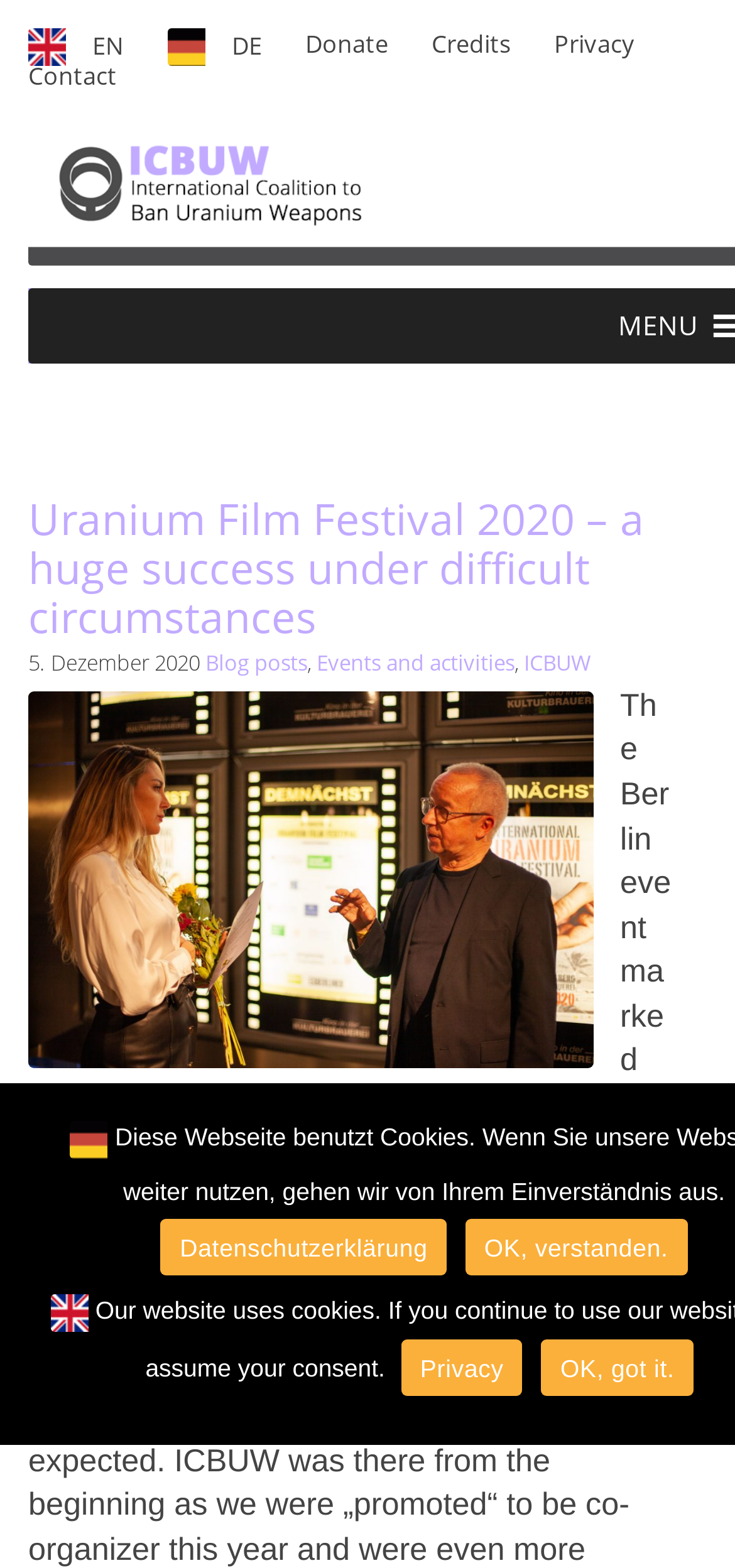What is the date of the blog post?
Using the image as a reference, answer with just one word or a short phrase.

5. Dezember 2020